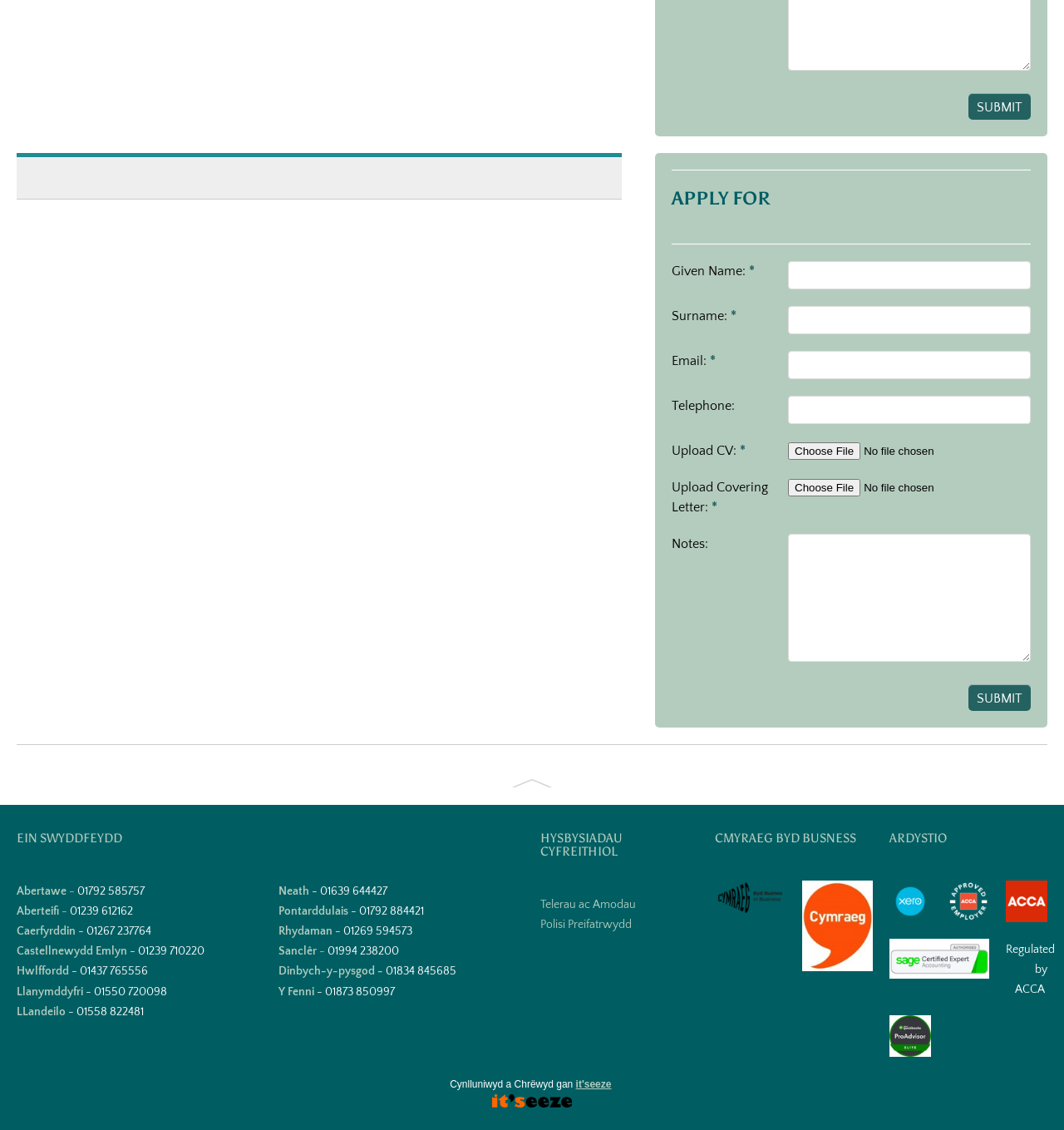What is the label above the 'Given Name:' textbox?
Use the information from the screenshot to give a comprehensive response to the question.

The label above the 'Given Name:' textbox is 'APPLY FOR', which suggests that the form is used to apply for a job or a position. The label is a heading element, indicating its importance on the webpage.